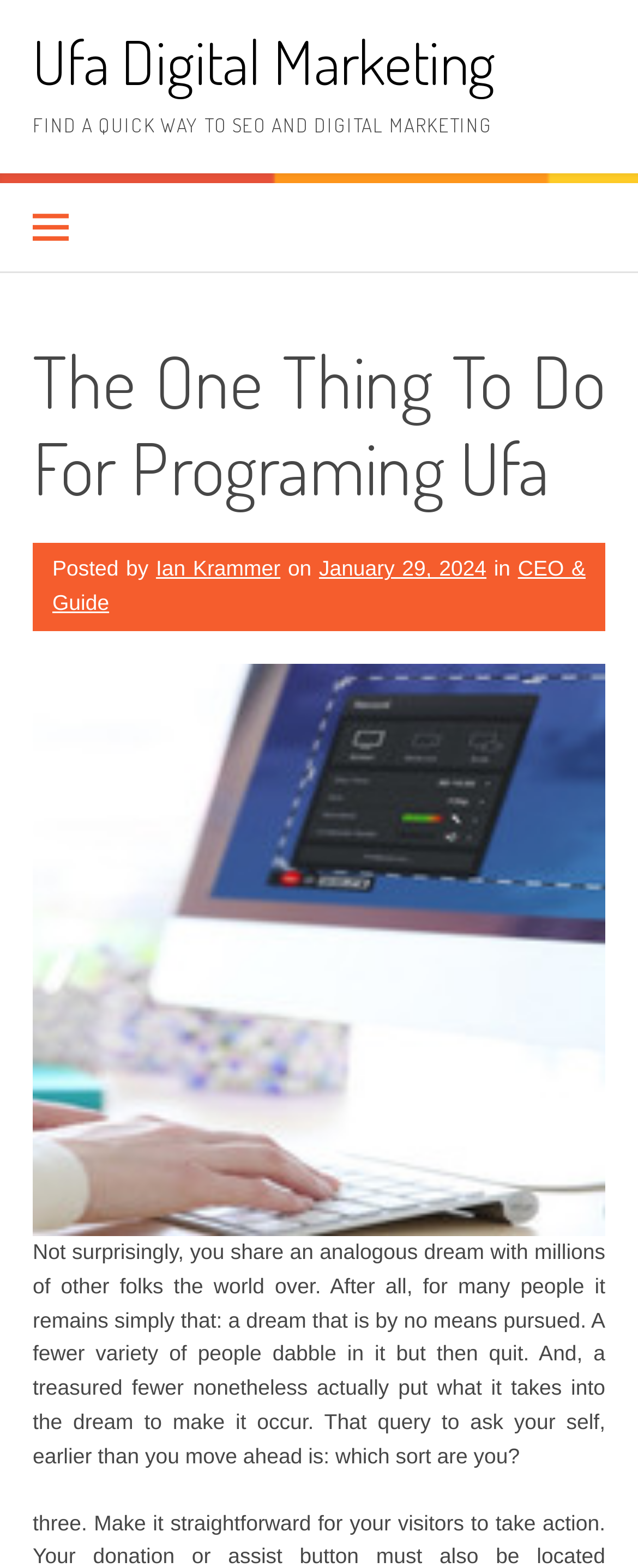Use one word or a short phrase to answer the question provided: 
What is the tone of the article?

Motivational